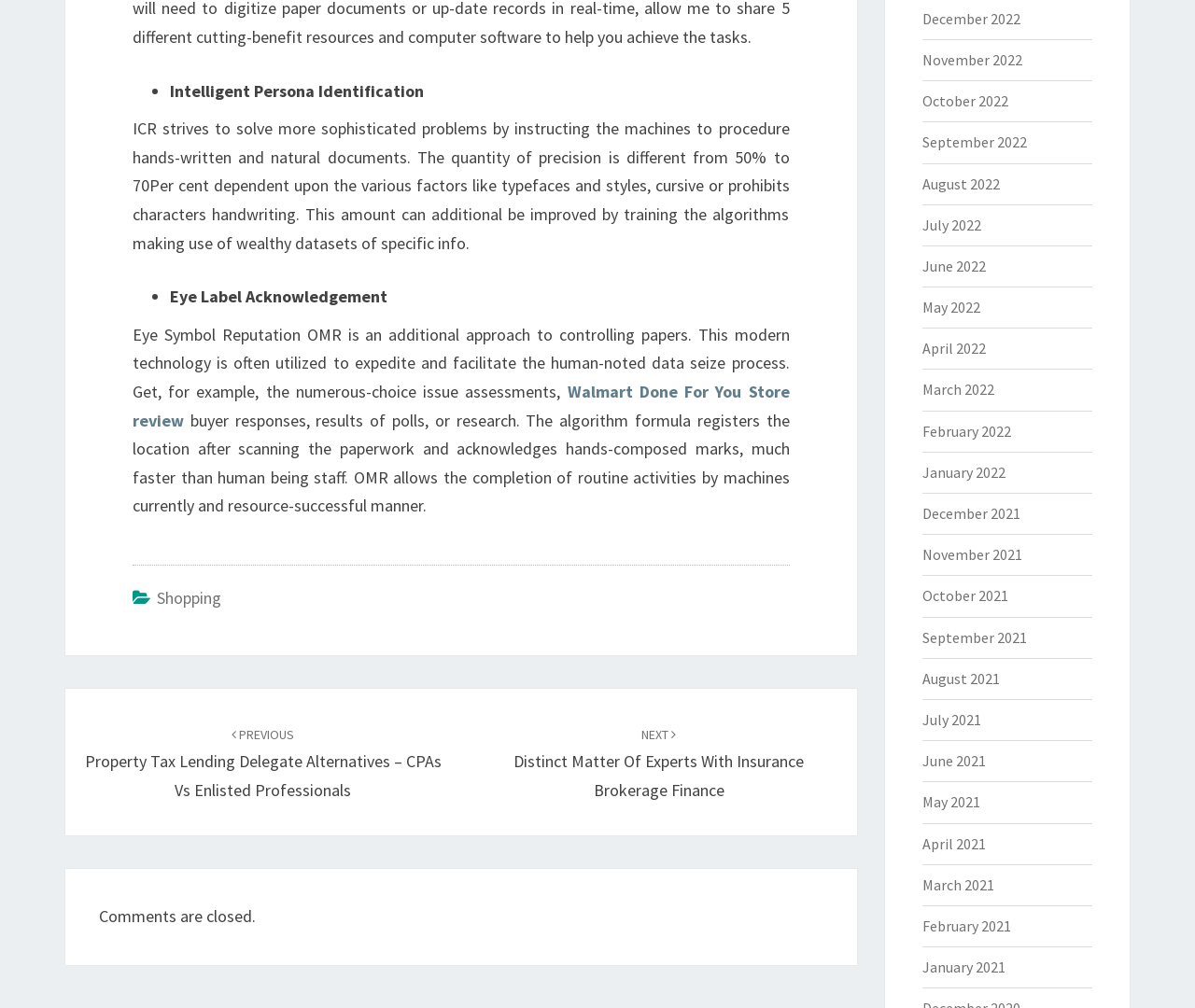Respond to the following query with just one word or a short phrase: 
What is the main topic of the webpage?

Intelligent Persona Identification